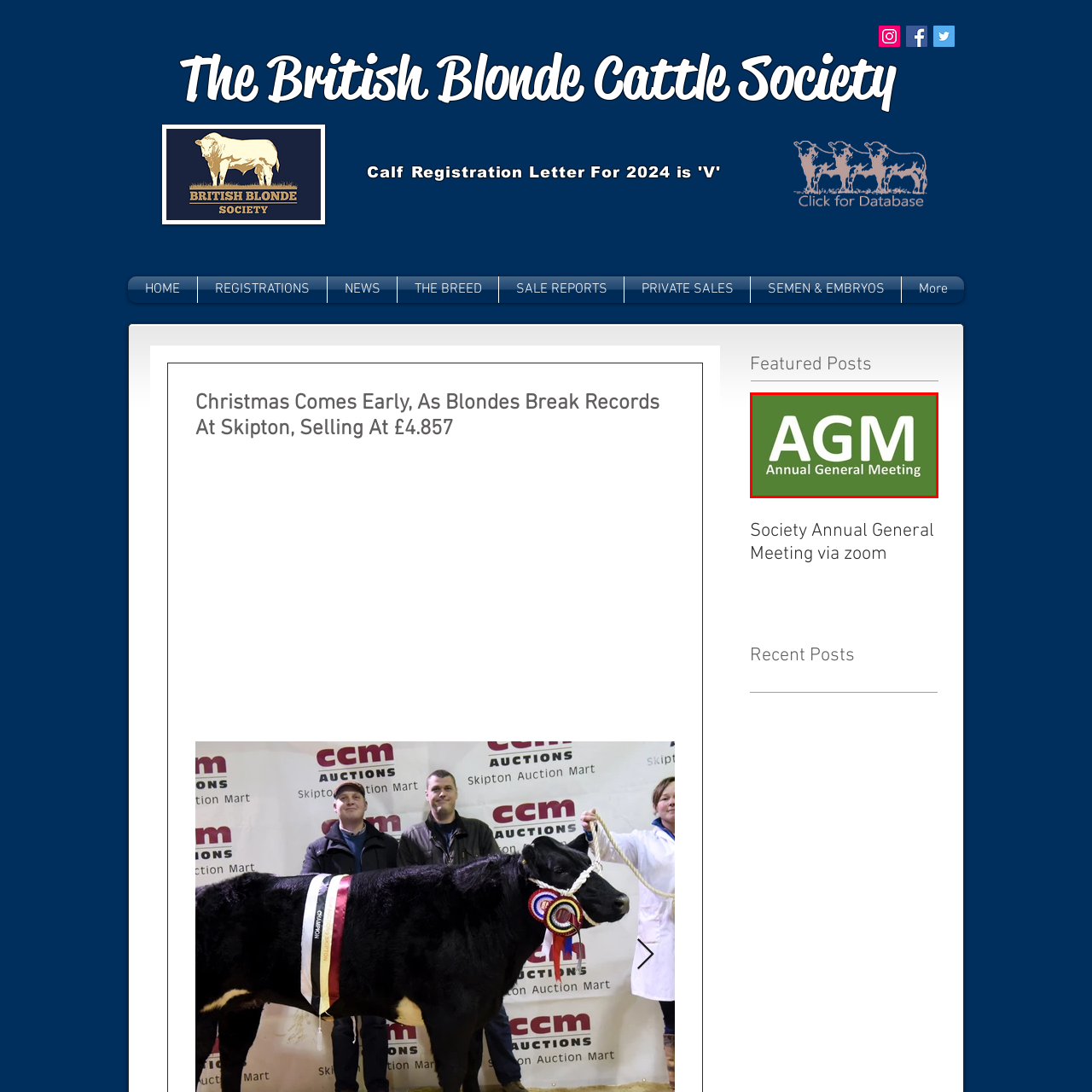Give an in-depth description of the image within the red border.

The image features a vibrant green background with bold, white text prominently displaying the acronym "AGM," which stands for "Annual General Meeting." This design likely emphasizes the importance of the meeting, making it visually striking and easily recognizable. The context suggests that the AGM is a significant event for members of the society, potentially discussing critical updates, initiatives, and decisions impacting the organization. The image appears in a section dedicated to featured posts, highlighting the meeting as an essential topic for members to engage with.